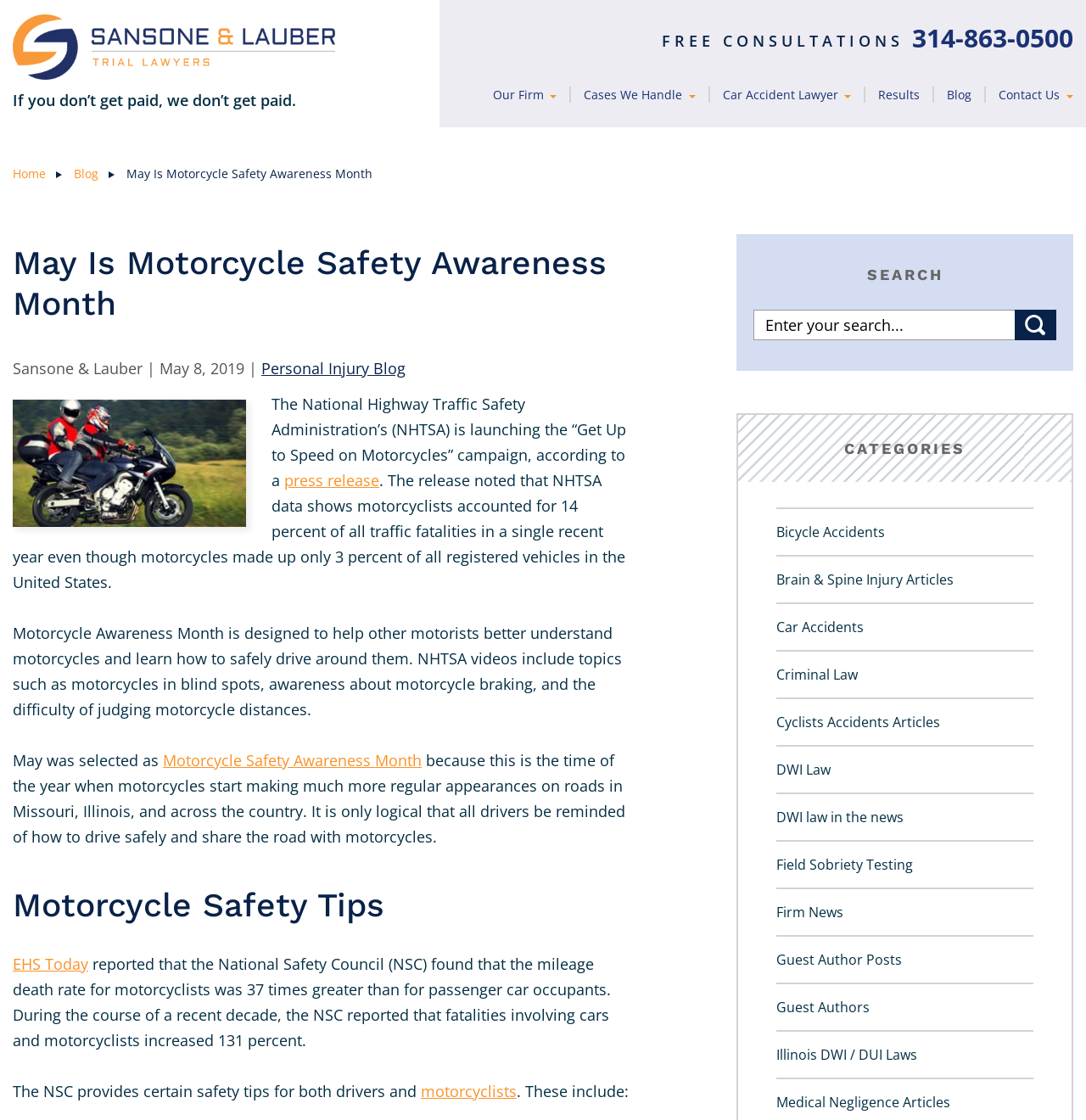What is the topic of the article?
Provide a concise answer using a single word or phrase based on the image.

Motorcycle Safety Awareness Month